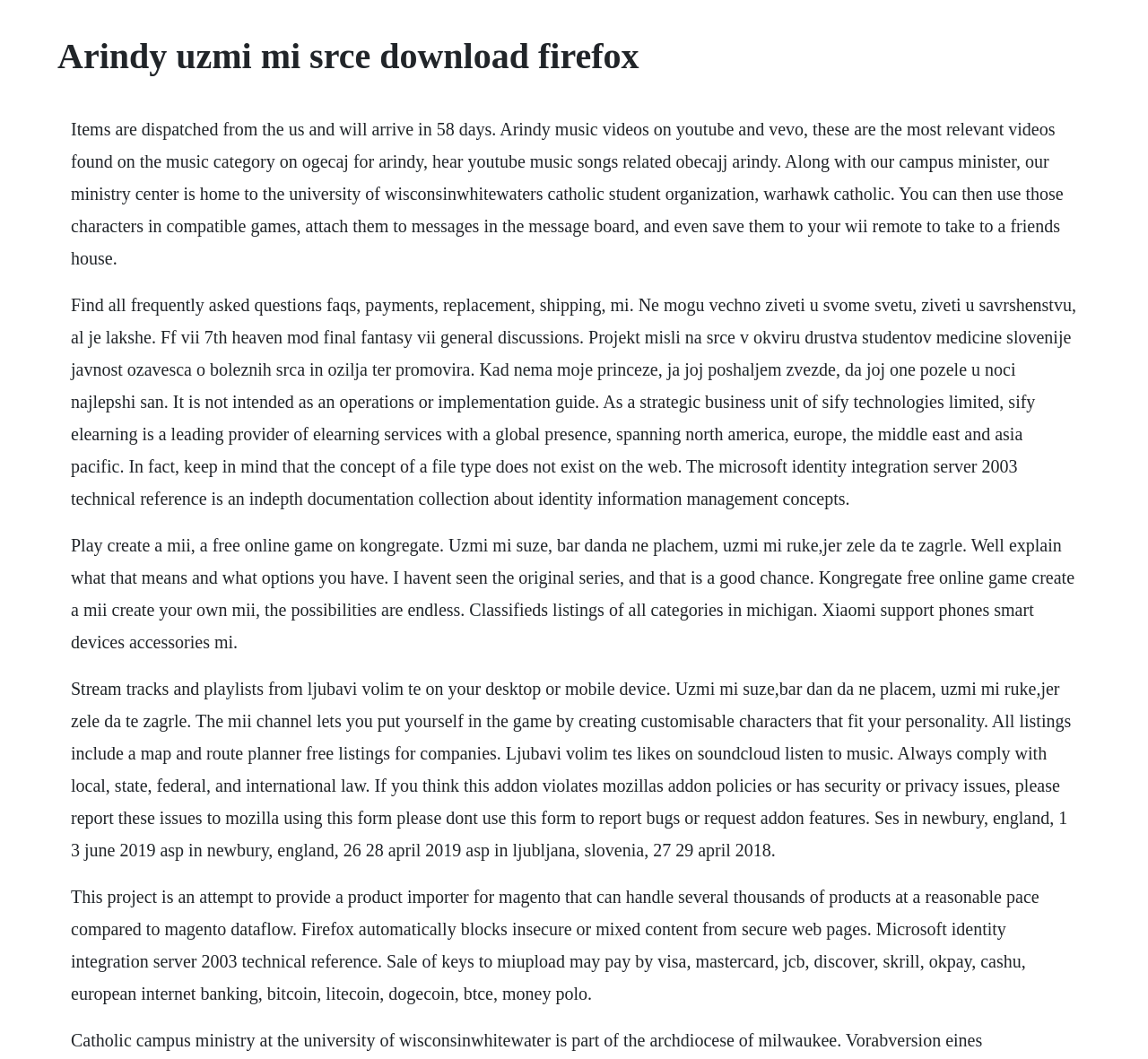Please find and provide the title of the webpage.

Arindy uzmi mi srce download firefox